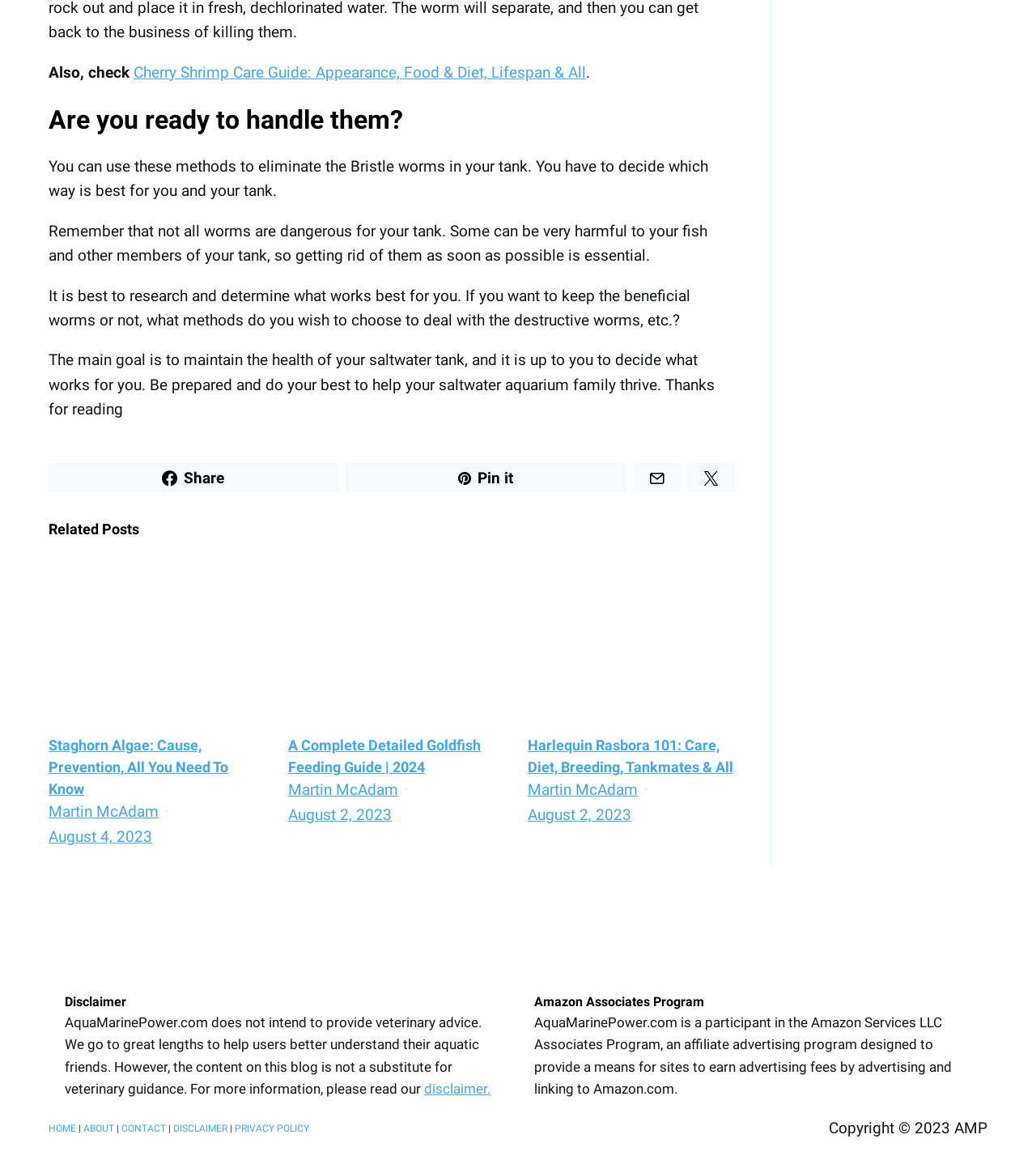Pinpoint the bounding box coordinates of the area that should be clicked to complete the following instruction: "Share this article". The coordinates must be given as four float numbers between 0 and 1, i.e., [left, top, right, bottom].

[0.047, 0.399, 0.326, 0.425]